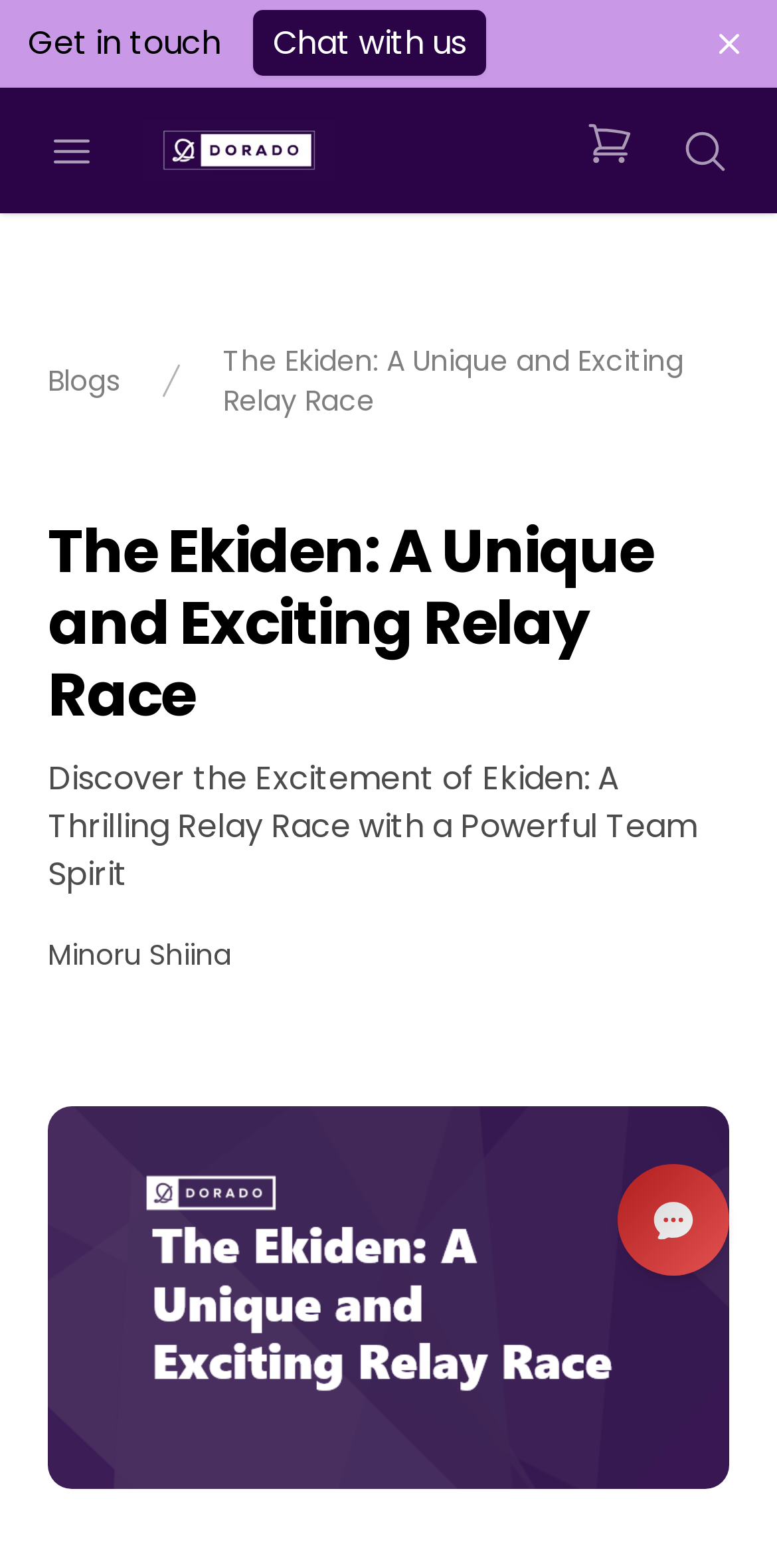Identify the bounding box coordinates for the element you need to click to achieve the following task: "Learn about Minoru Shiina". Provide the bounding box coordinates as four float numbers between 0 and 1, in the form [left, top, right, bottom].

[0.062, 0.596, 0.297, 0.622]